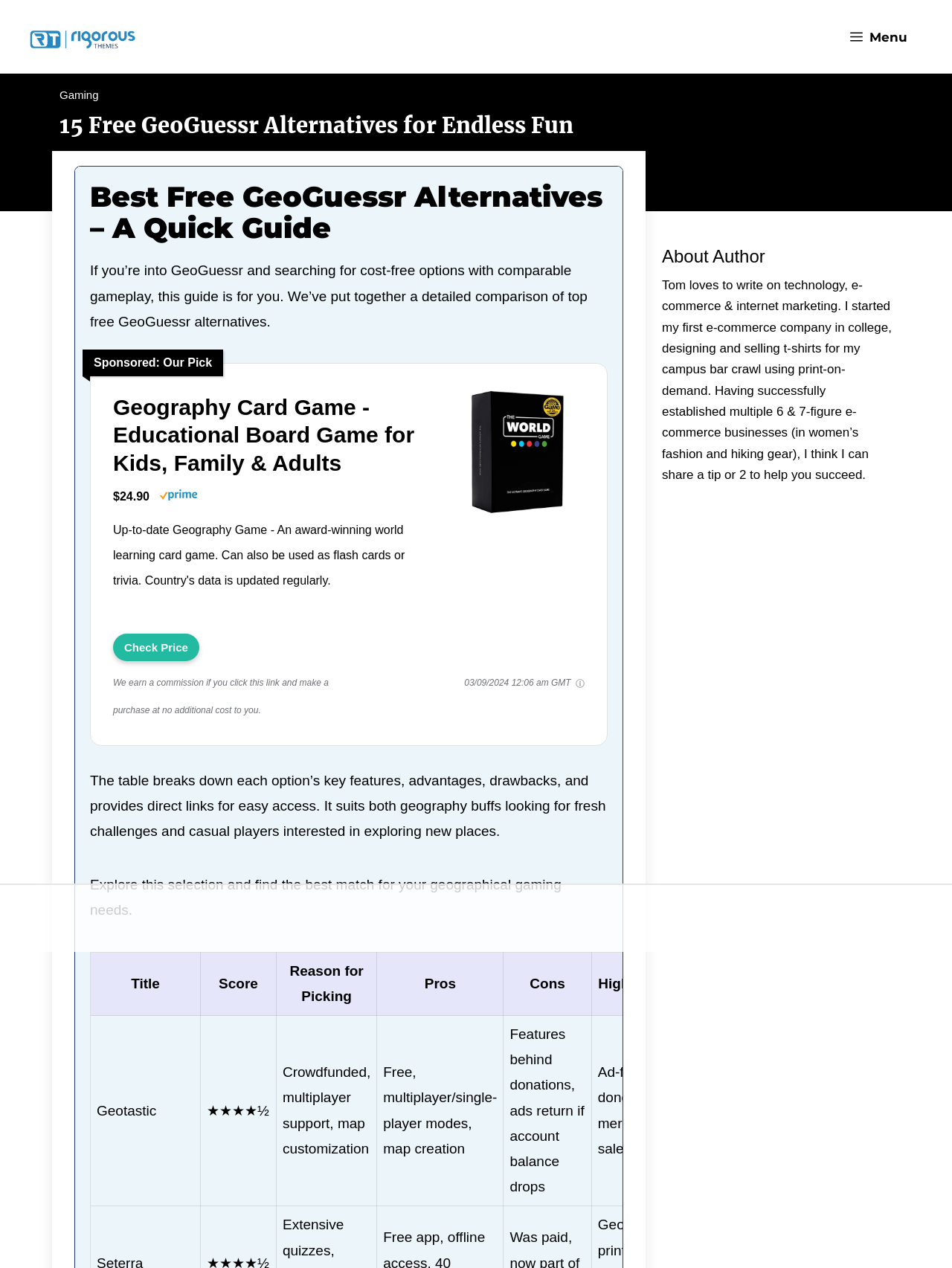How many columns are there in the comparison table?
Provide a concise answer using a single word or phrase based on the image.

7